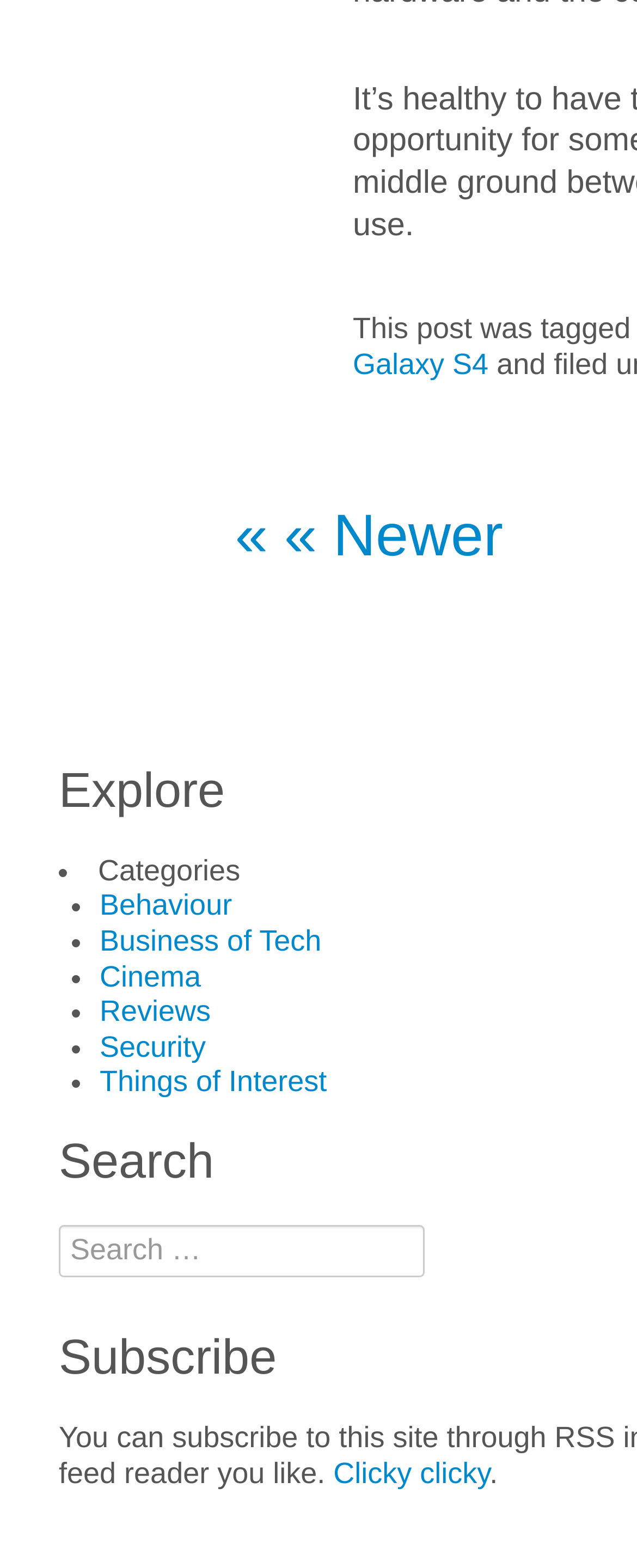Select the bounding box coordinates of the element I need to click to carry out the following instruction: "visit Clicky clicky".

[0.523, 0.929, 0.769, 0.95]